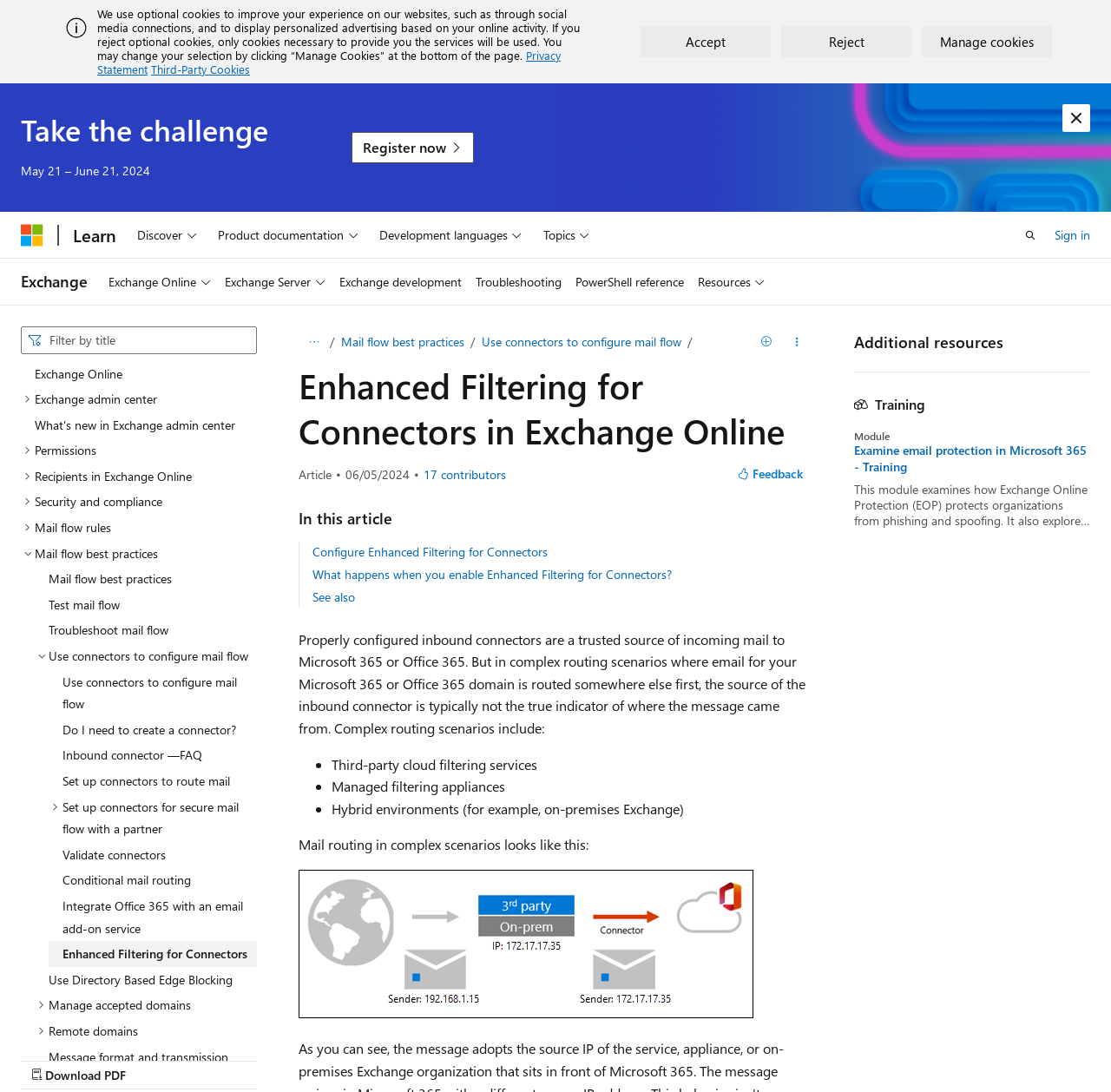Bounding box coordinates should be in the format (top-left x, top-left y, bottom-right x, bottom-right y) and all values should be floating point numbers between 0 and 1. Determine the bounding box coordinate for the UI element described as: Configure Enhanced Filtering for Connectors

[0.281, 0.498, 0.493, 0.513]